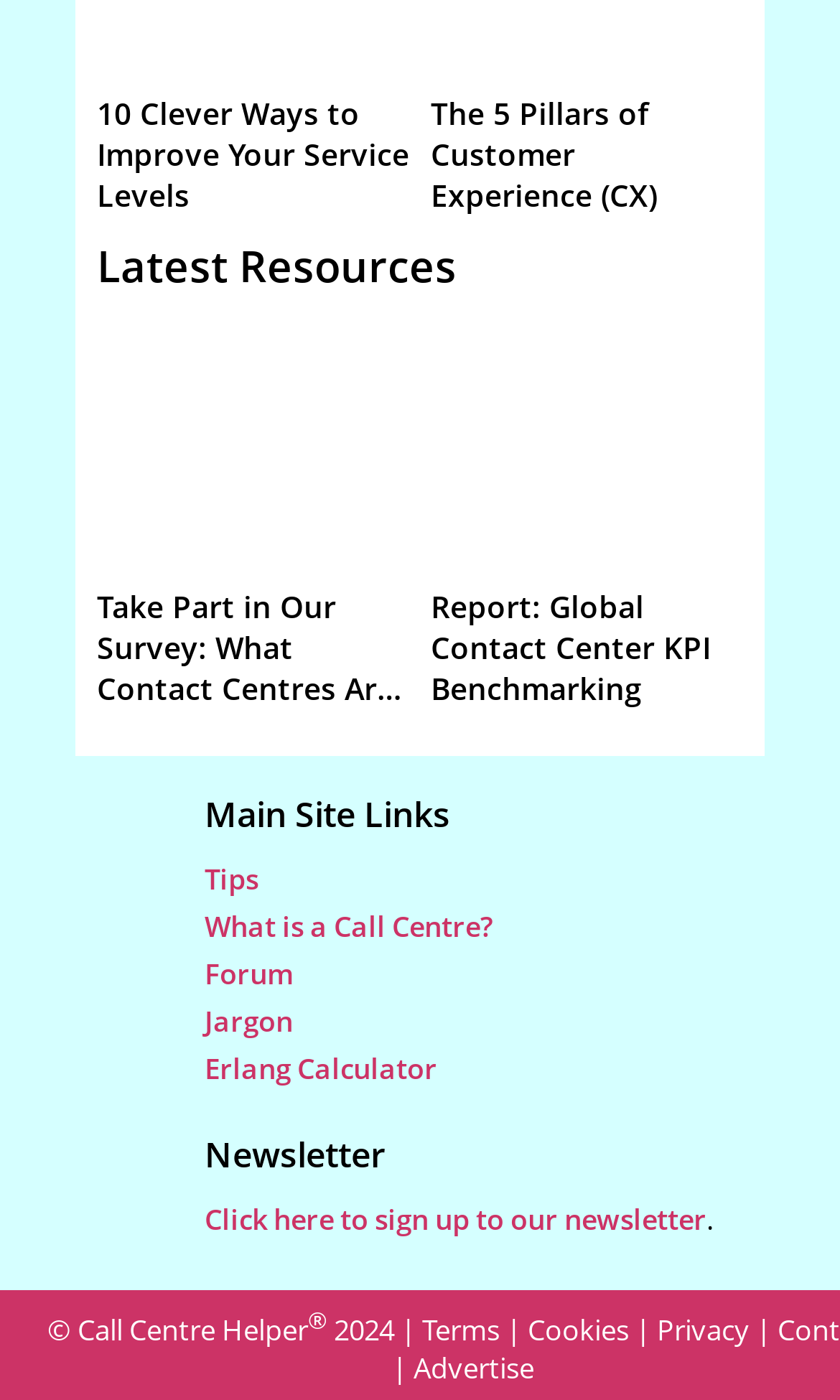Locate the bounding box coordinates of the clickable region to complete the following instruction: "Sign up to the newsletter."

[0.244, 0.857, 0.841, 0.884]